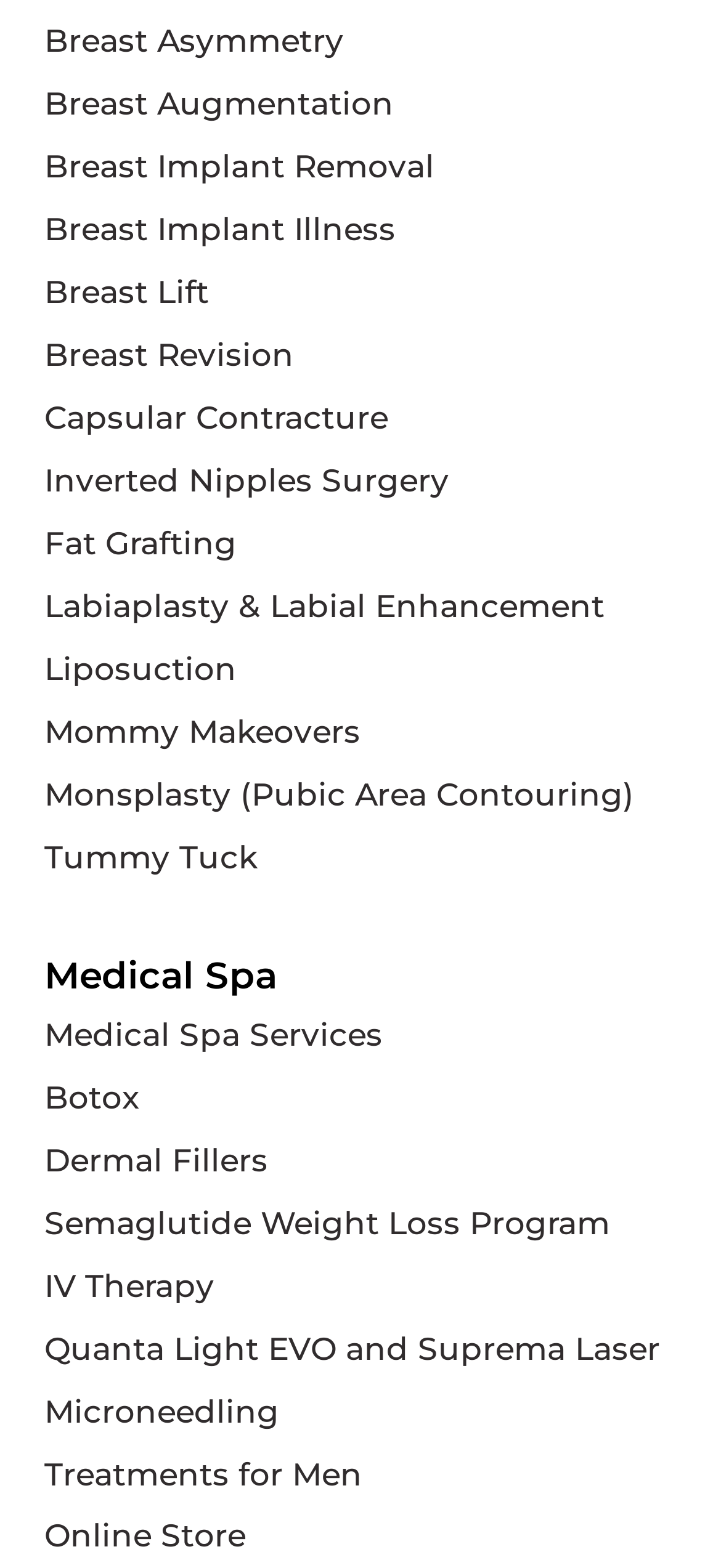Please mark the clickable region by giving the bounding box coordinates needed to complete this instruction: "Explore Tummy Tuck".

[0.062, 0.527, 0.938, 0.567]